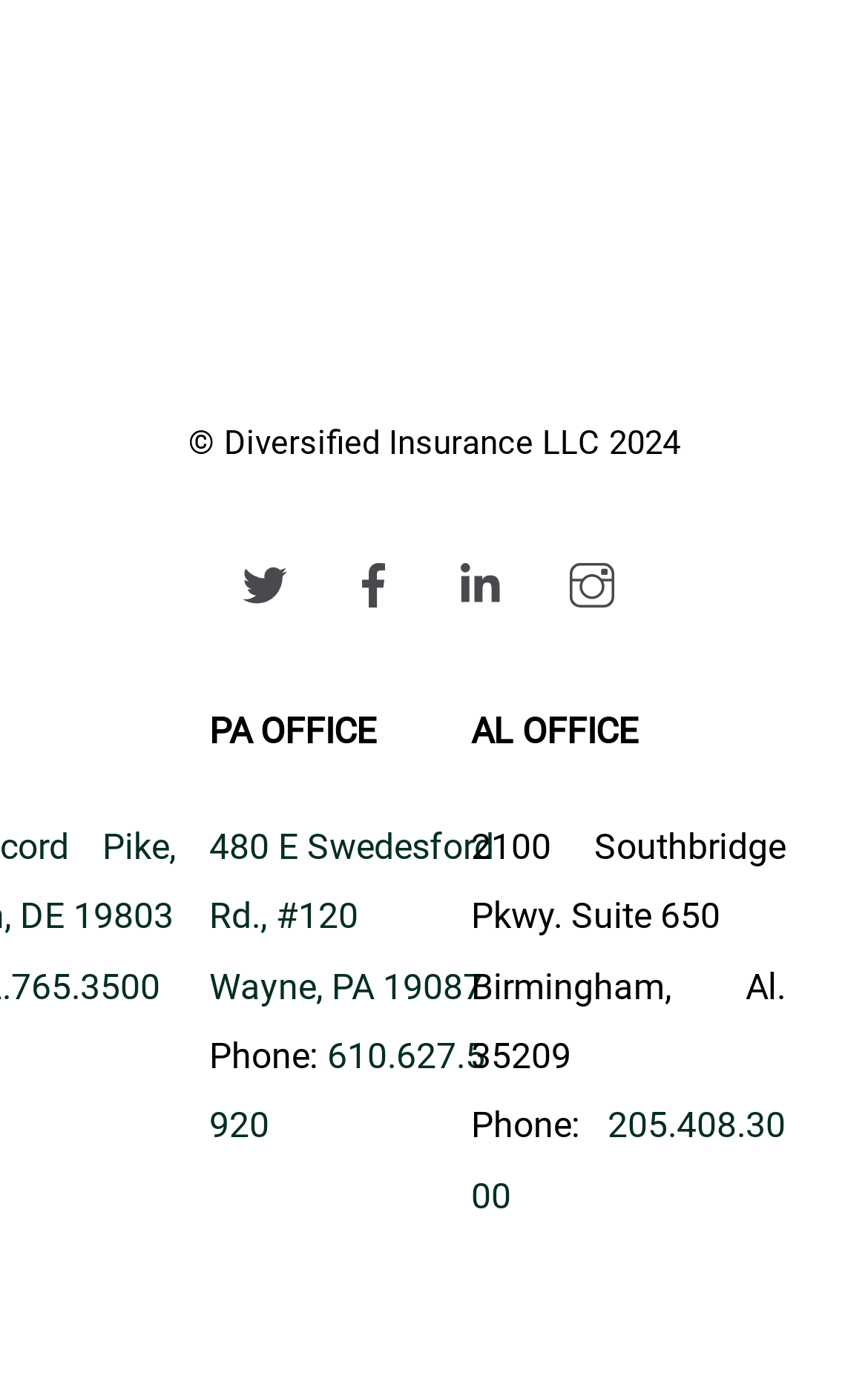What is the company name?
Examine the image and give a concise answer in one word or a short phrase.

Diversified Insurance